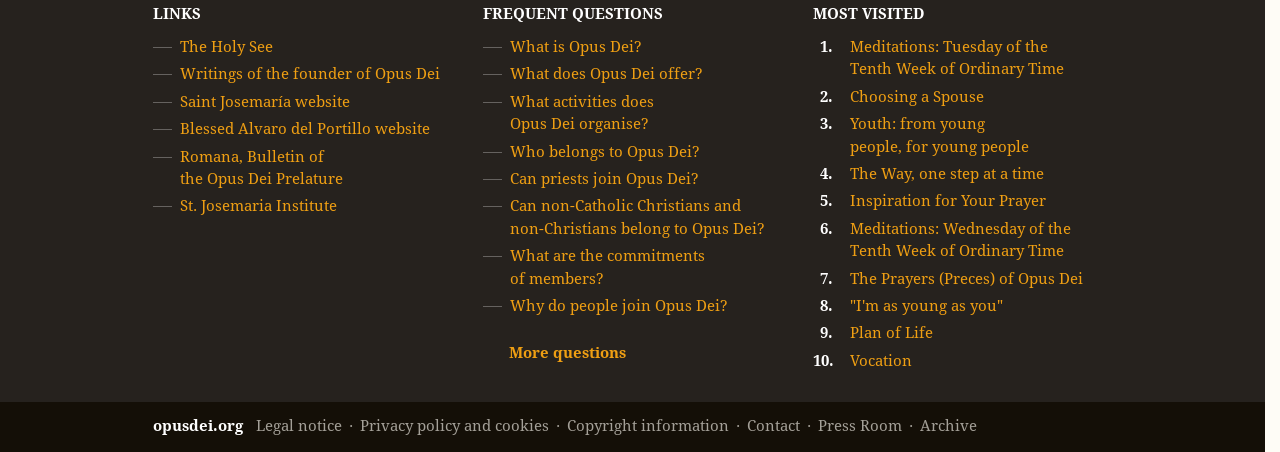Examine the screenshot and answer the question in as much detail as possible: What is the purpose of the 'Contact' link?

The 'Contact' link is located at the bottom of the webpage, and its purpose is to provide a way for users to contact the organization, Opus Dei, for various reasons, such as to ask questions or request information.